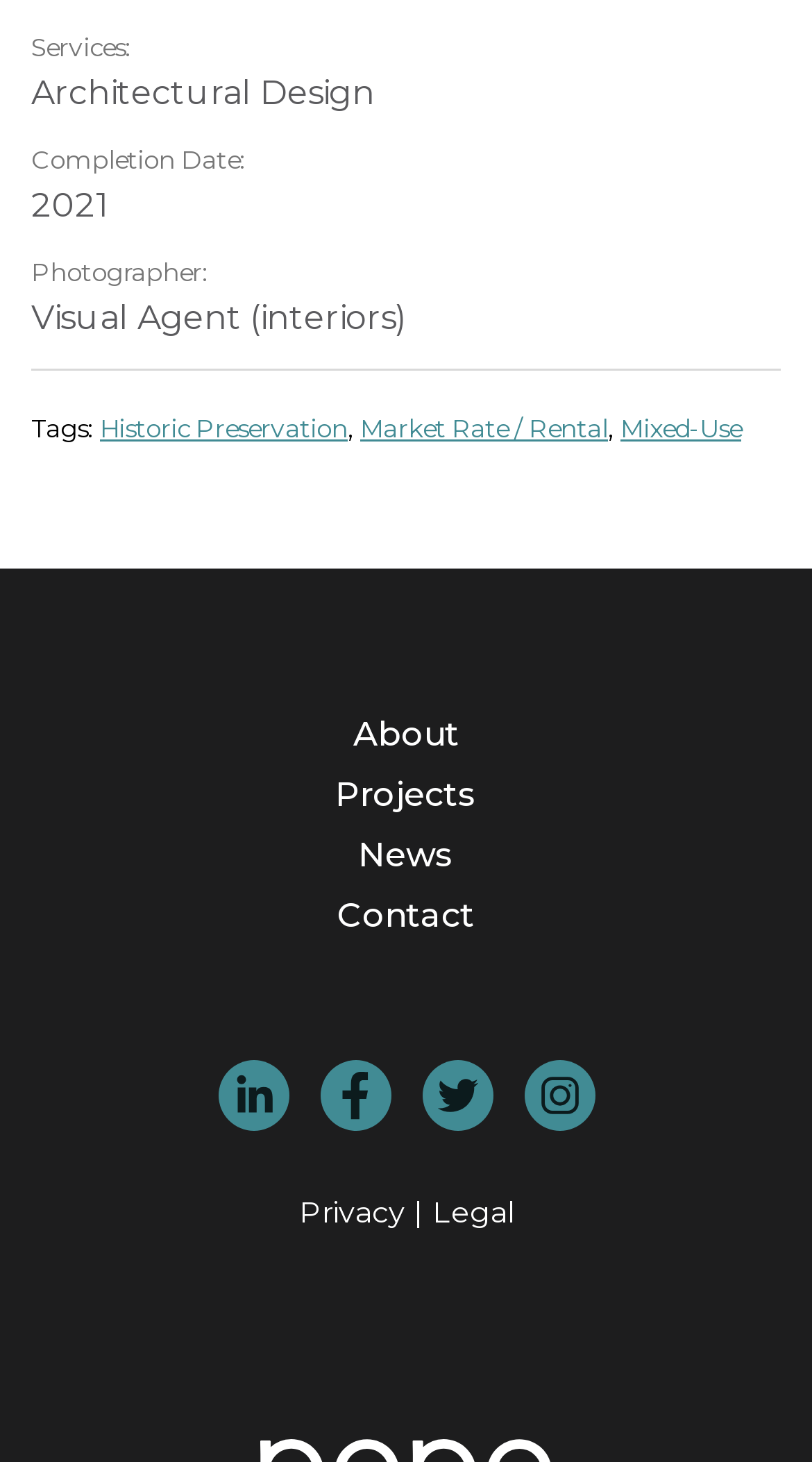Determine the bounding box coordinates of the element's region needed to click to follow the instruction: "Read the privacy policy". Provide these coordinates as four float numbers between 0 and 1, formatted as [left, top, right, bottom].

[0.368, 0.816, 0.499, 0.842]